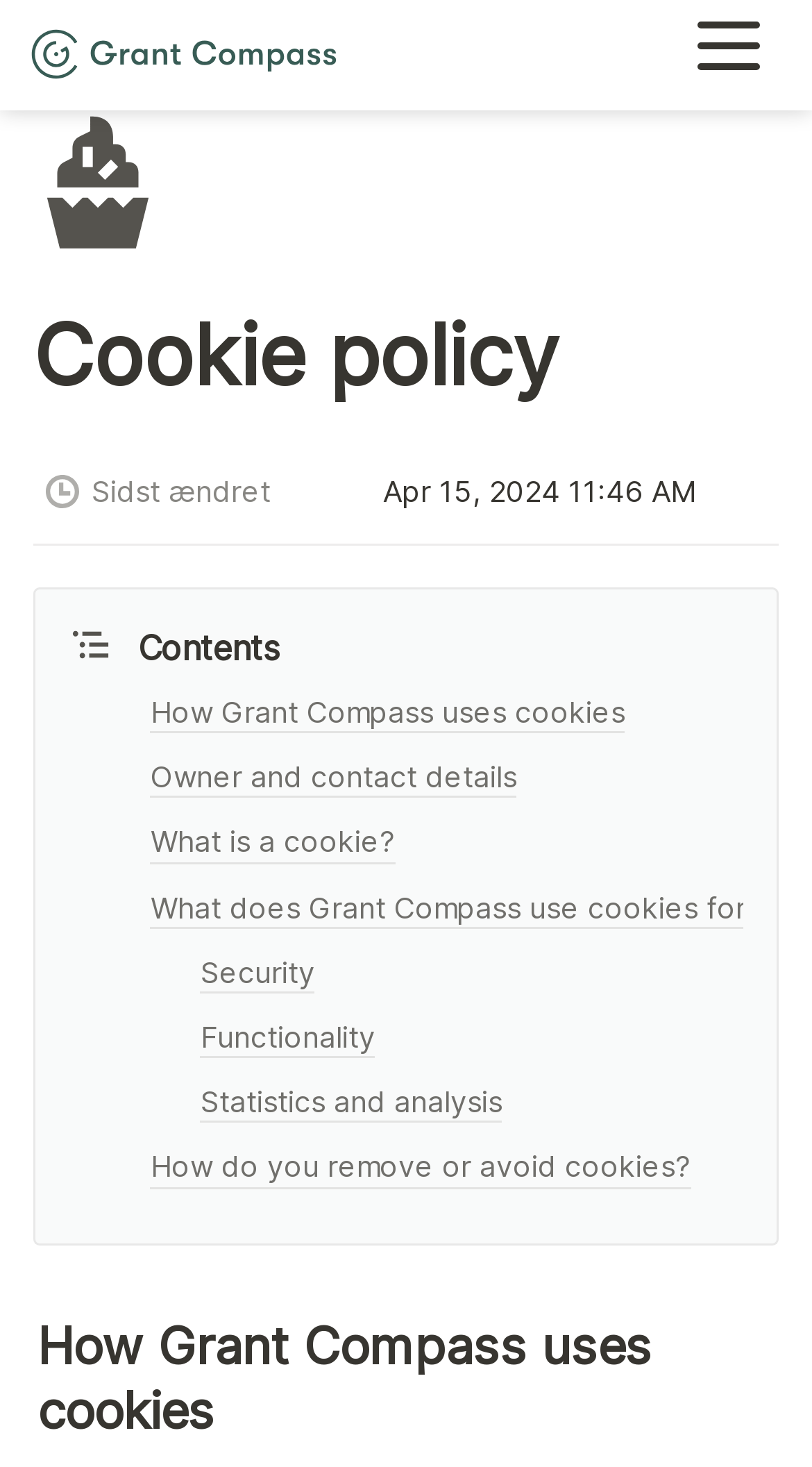Pinpoint the bounding box coordinates of the clickable area necessary to execute the following instruction: "Read about what is a cookie". The coordinates should be given as four float numbers between 0 and 1, namely [left, top, right, bottom].

[0.17, 0.553, 0.915, 0.597]